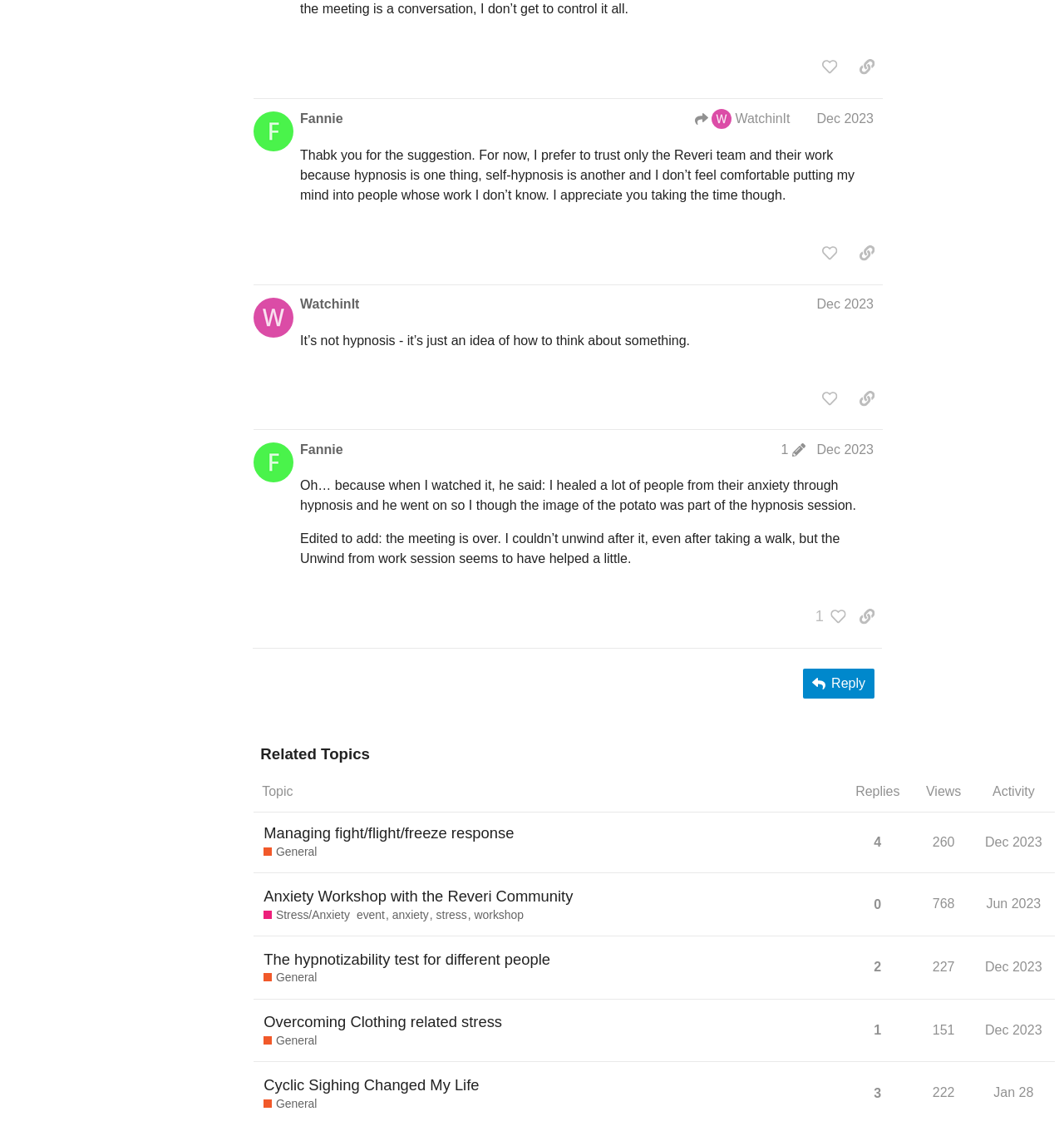What is the format of the timestamps displayed in the posts?
Please answer the question as detailed as possible based on the image.

The timestamps displayed in the posts follow a consistent format, which is 'Month Day, Year, Time'. For example, 'Dec 13, 2023 1:34 am' indicates that the post was made on December 13, 2023, at 1:34 am. This format is commonly used in online discussions and forums to provide users with a clear indication of when a post was made.